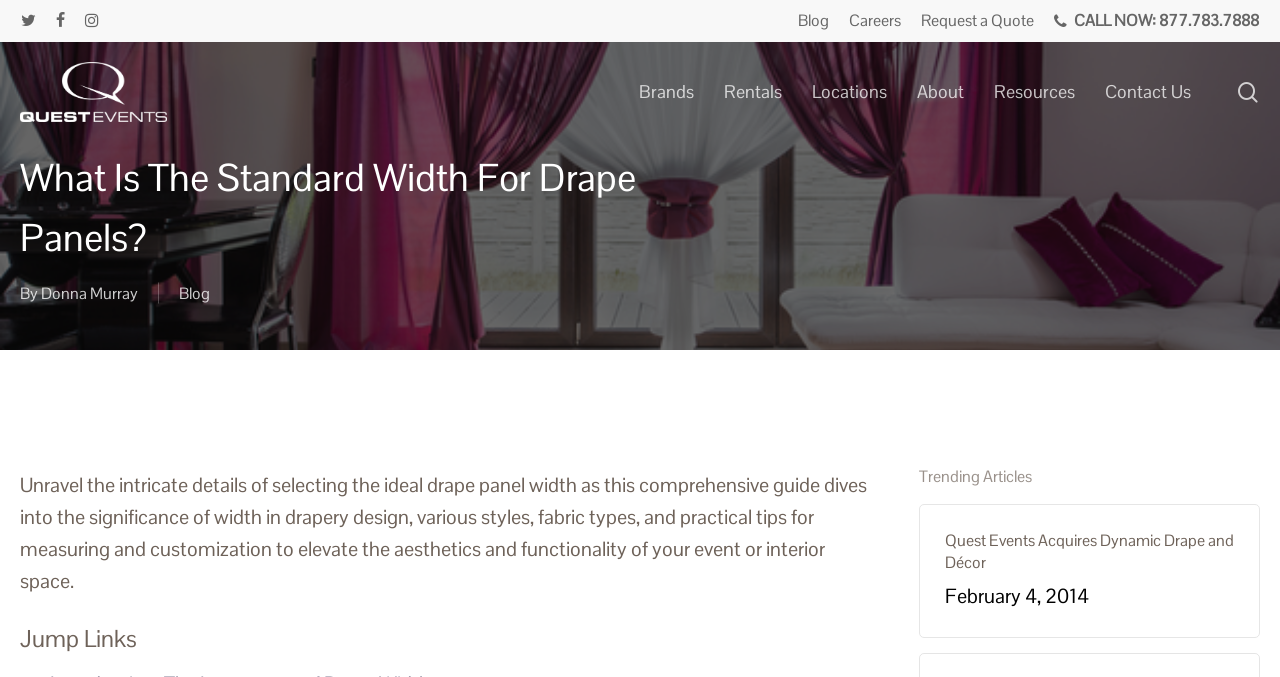Please find the bounding box coordinates of the element that must be clicked to perform the given instruction: "Read the article by Donna Murray". The coordinates should be four float numbers from 0 to 1, i.e., [left, top, right, bottom].

[0.032, 0.417, 0.108, 0.448]